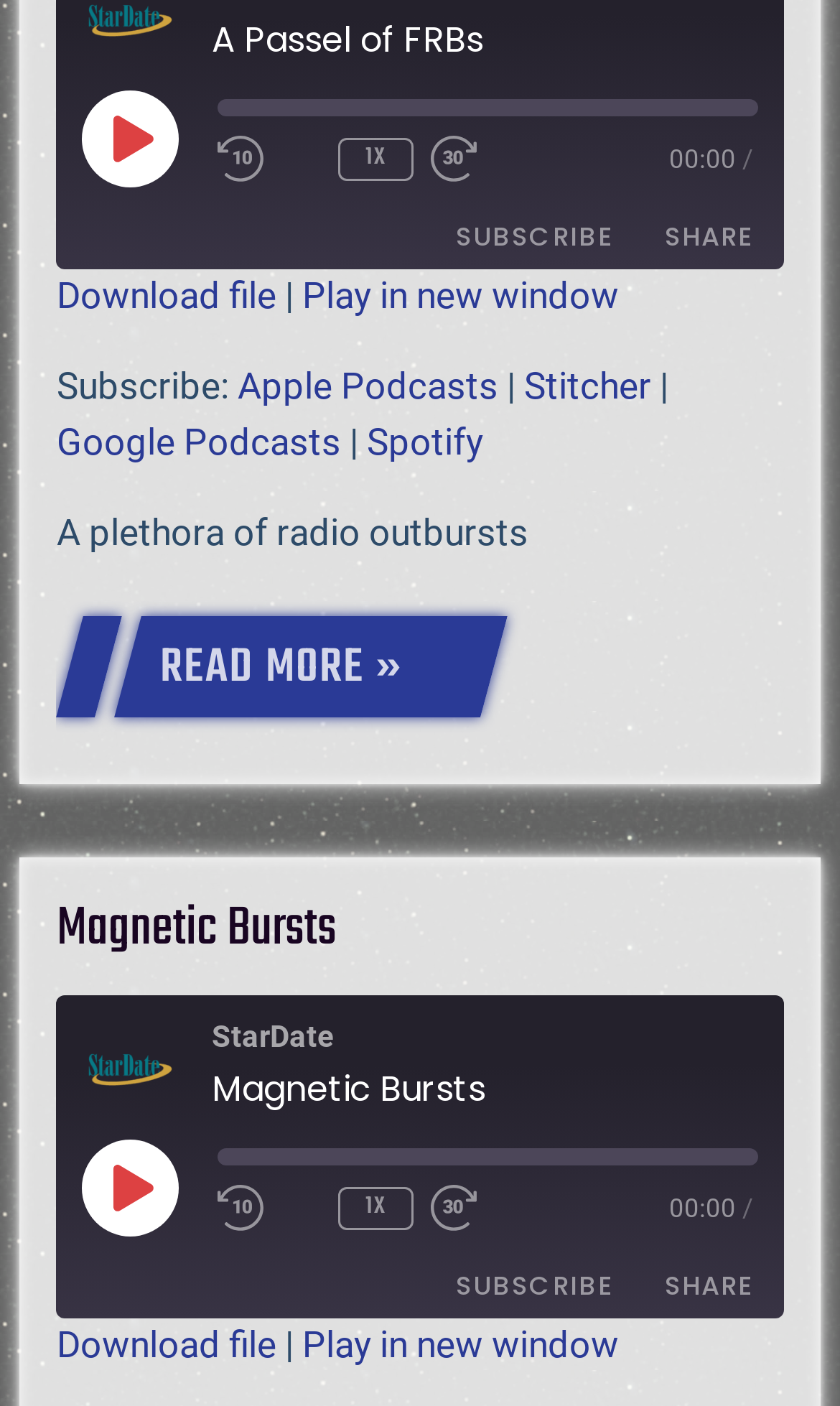Use a single word or phrase to answer the question: What is the purpose of the 'SUBSCRIBE' and 'SHARE' buttons?

Subscribe and share podcast